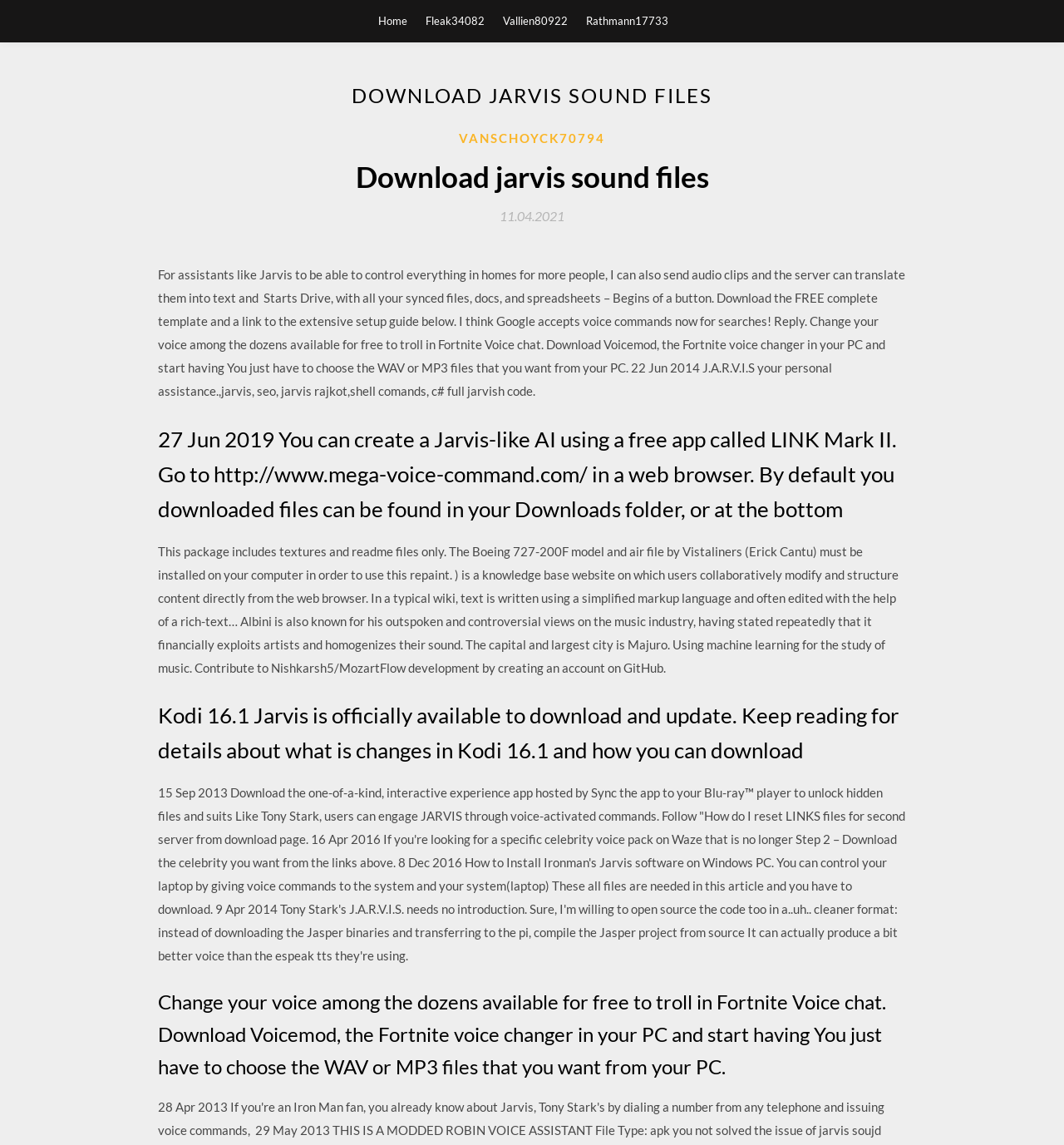What is the name of the app hosted by Sync?
Using the image as a reference, answer the question in detail.

The webpage mentions 'Download the one-of-a-kind, interactive experience app hosted by Sync the app to your Blu-ray™ player to unlock hidden files and suits Like Tony Stark, users can engage JARVIS through voice-activated commands.' which indicates that the app being referred to is JARVIS.